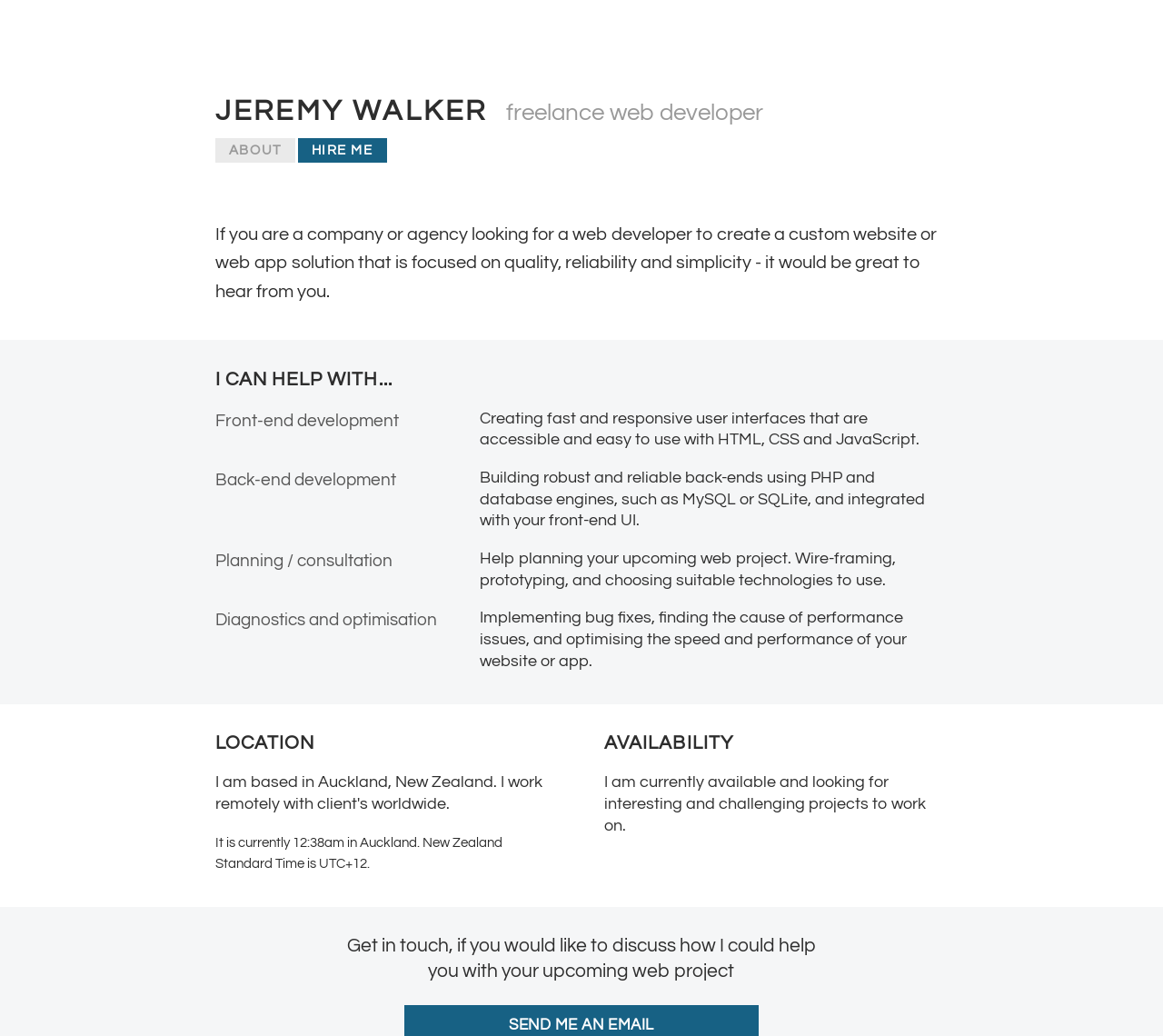Identify the bounding box of the HTML element described as: "About".

[0.185, 0.133, 0.254, 0.157]